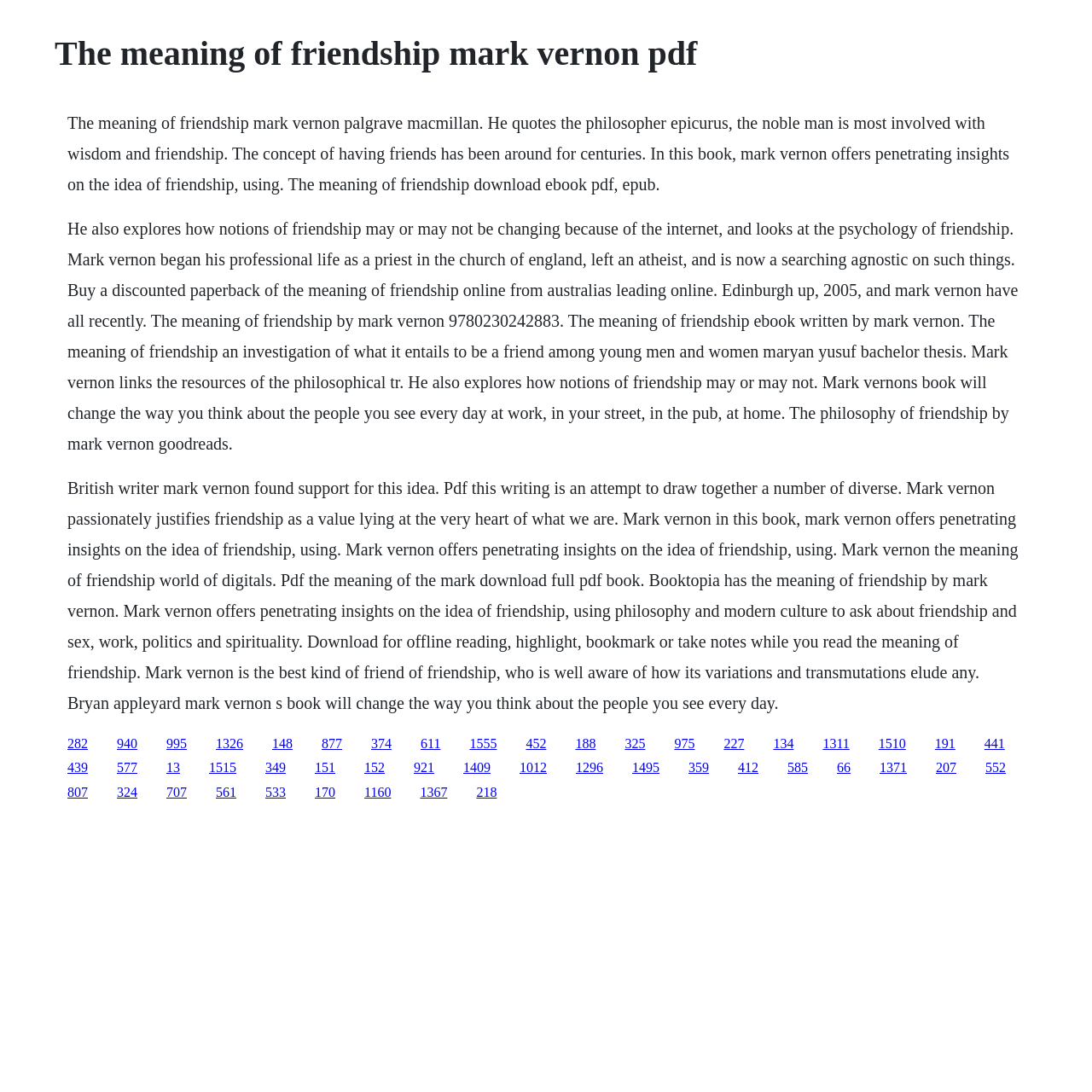What is the title of this book?
We need a detailed and meticulous answer to the question.

The title of this book is 'The Meaning of Friendship', which is mentioned in the heading 'The meaning of friendship mark vernon pdf' and also in the text 'The meaning of friendship by mark vernon 9780230242883.'